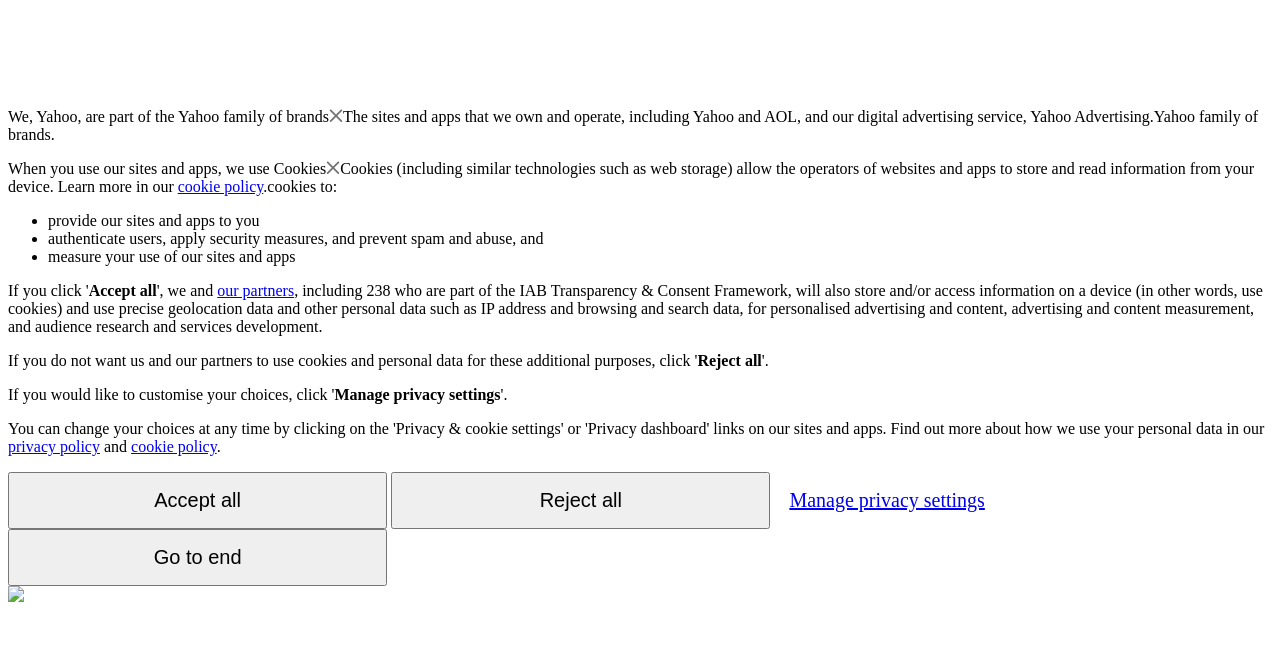Please specify the bounding box coordinates of the clickable section necessary to execute the following command: "Go to the 'privacy policy'".

[0.006, 0.657, 0.078, 0.682]